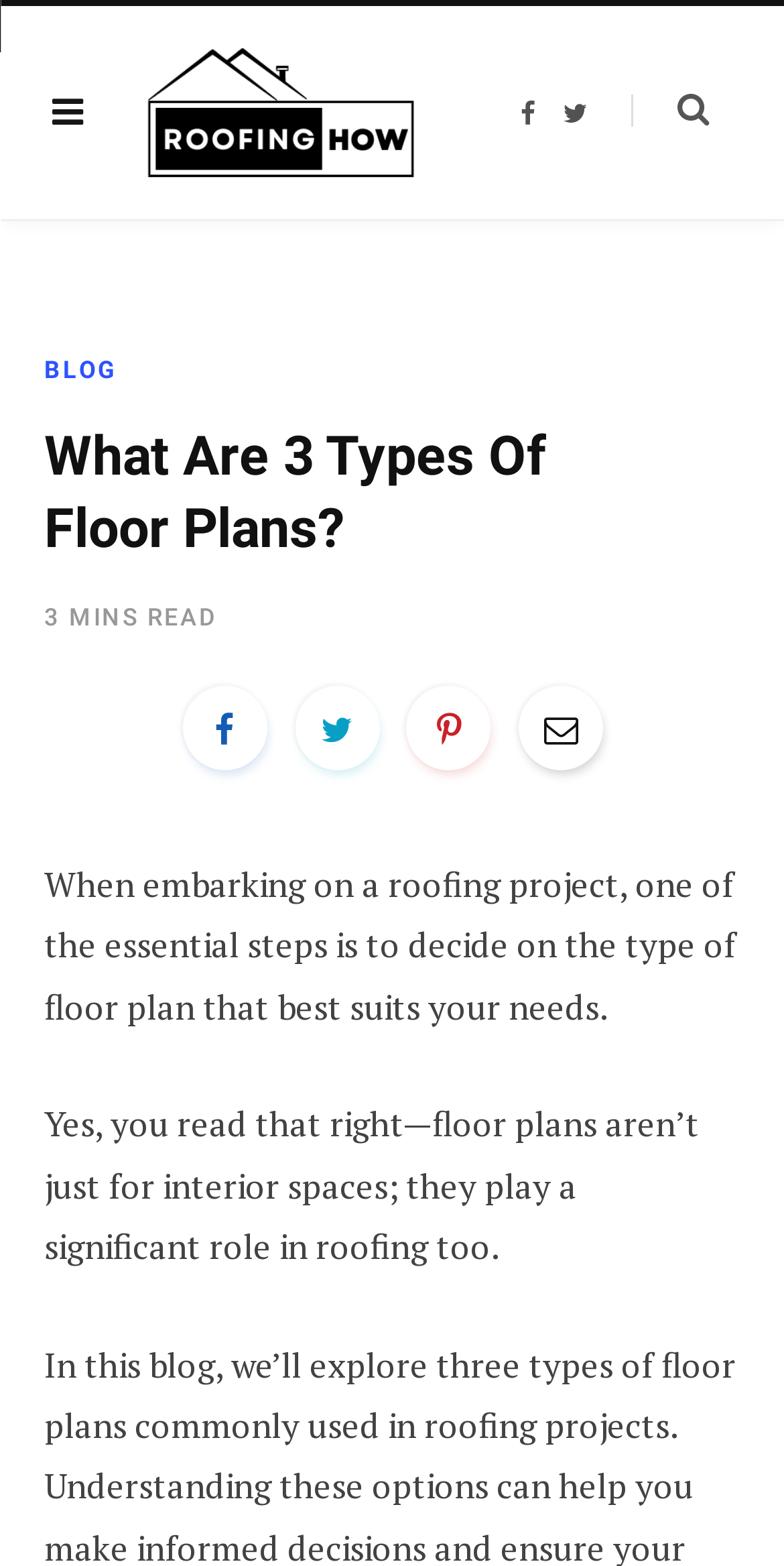Please provide a comprehensive answer to the question below using the information from the image: What is the topic of the current article?

The topic of the current article can be determined by reading the heading 'What Are 3 Types Of Floor Plans?' and the static text 'When embarking on a roofing project, one of the essential steps is to decide on the type of floor plan that best suits your needs.' which indicates that the article is discussing floor plans in the context of roofing projects.